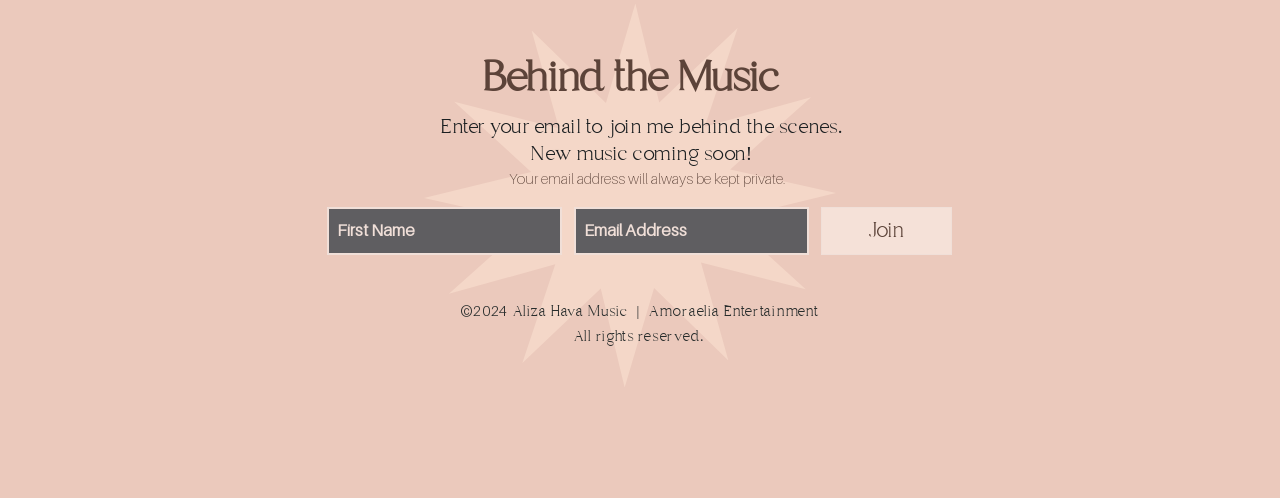Determine the bounding box coordinates of the clickable area required to perform the following instruction: "Join behind the scenes". The coordinates should be represented as four float numbers between 0 and 1: [left, top, right, bottom].

[0.641, 0.416, 0.744, 0.512]